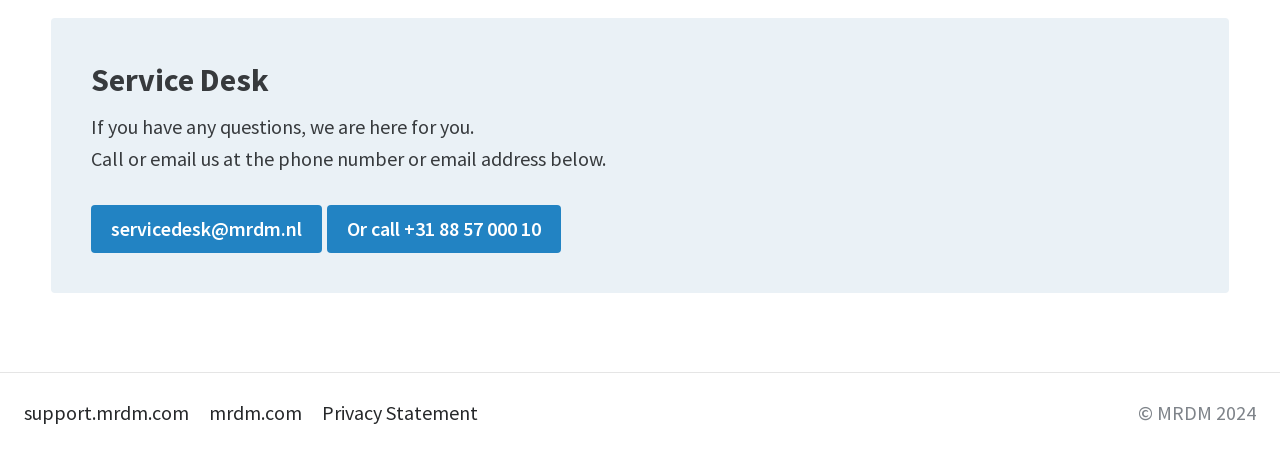What is the purpose of the service desk?
From the screenshot, supply a one-word or short-phrase answer.

To answer questions